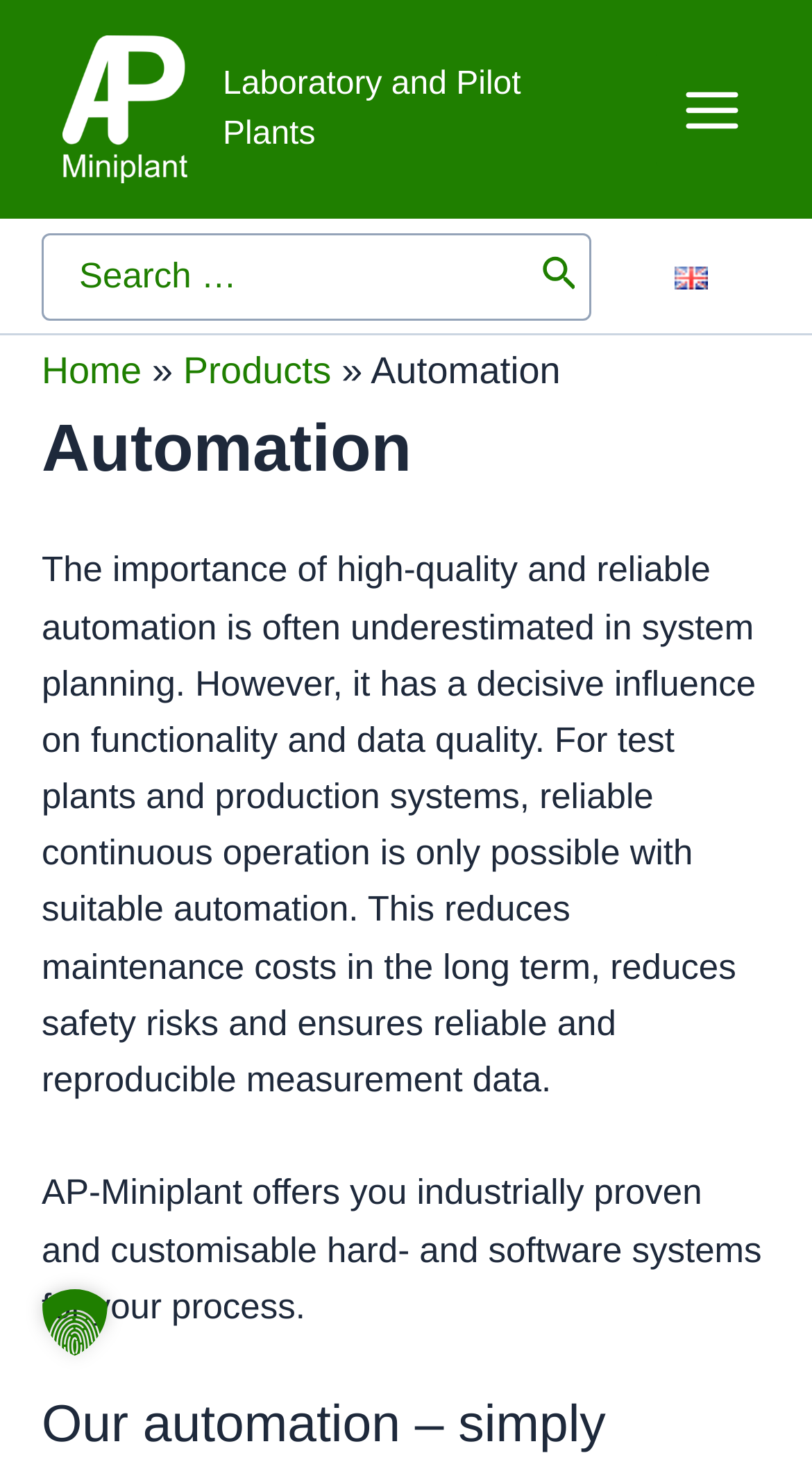Could you locate the bounding box coordinates for the section that should be clicked to accomplish this task: "Toggle the main menu".

[0.806, 0.035, 0.949, 0.114]